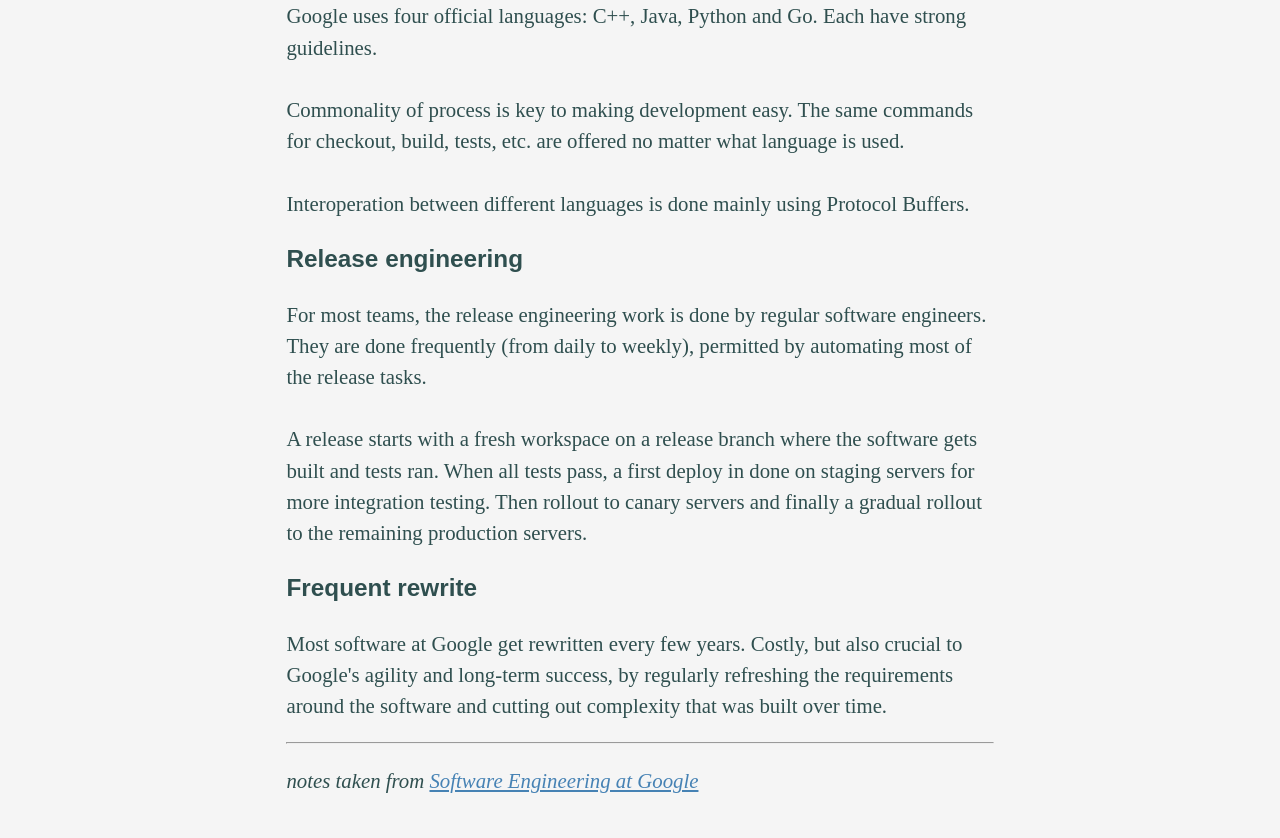Respond to the question below with a concise word or phrase:
What is the purpose of a release branch?

Building and testing software